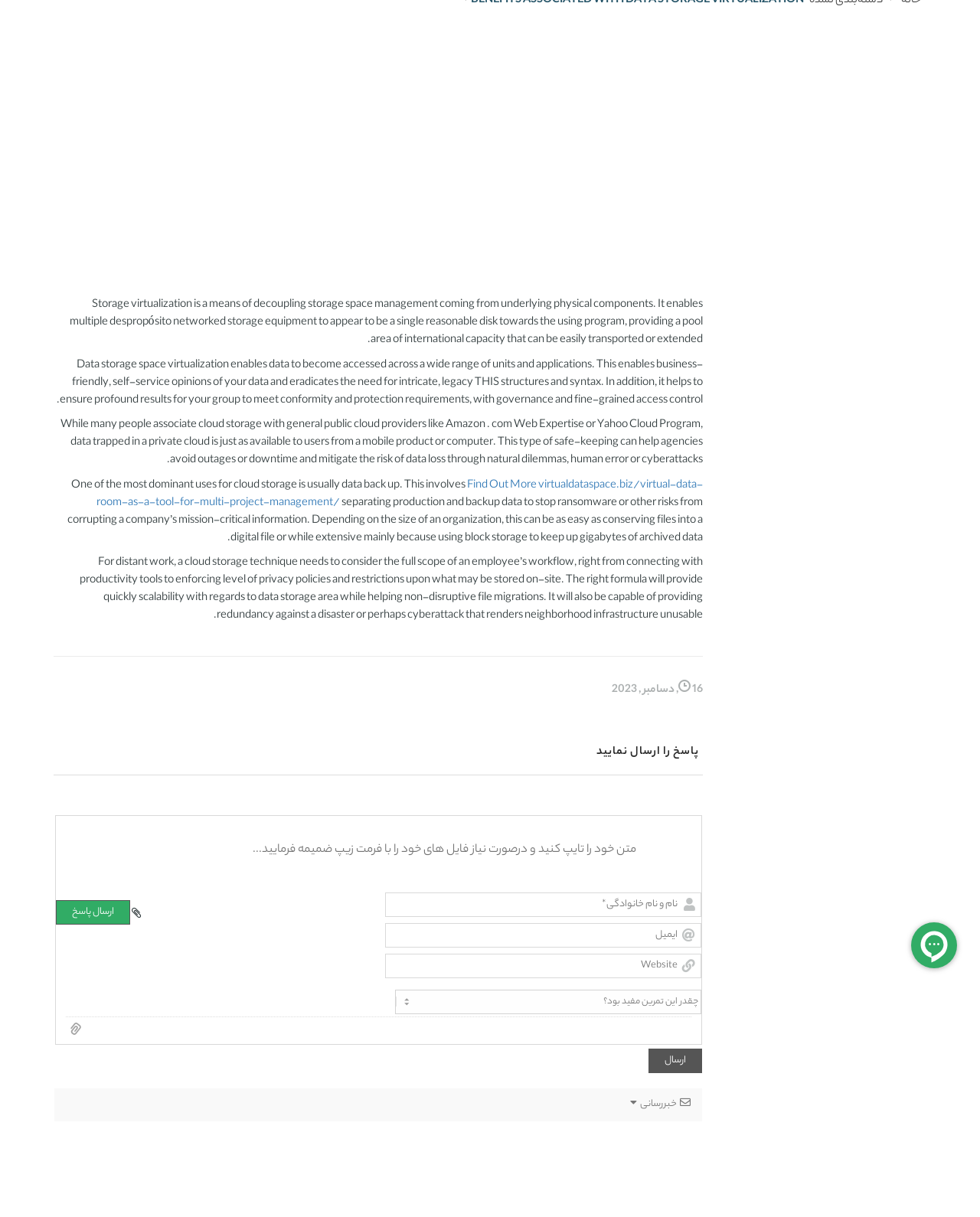Find the bounding box coordinates corresponding to the UI element with the description: "name="wc_name" placeholder="نام و نام خانوادگی*"". The coordinates should be formatted as [left, top, right, bottom], with values as floats between 0 and 1.

[0.393, 0.733, 0.715, 0.753]